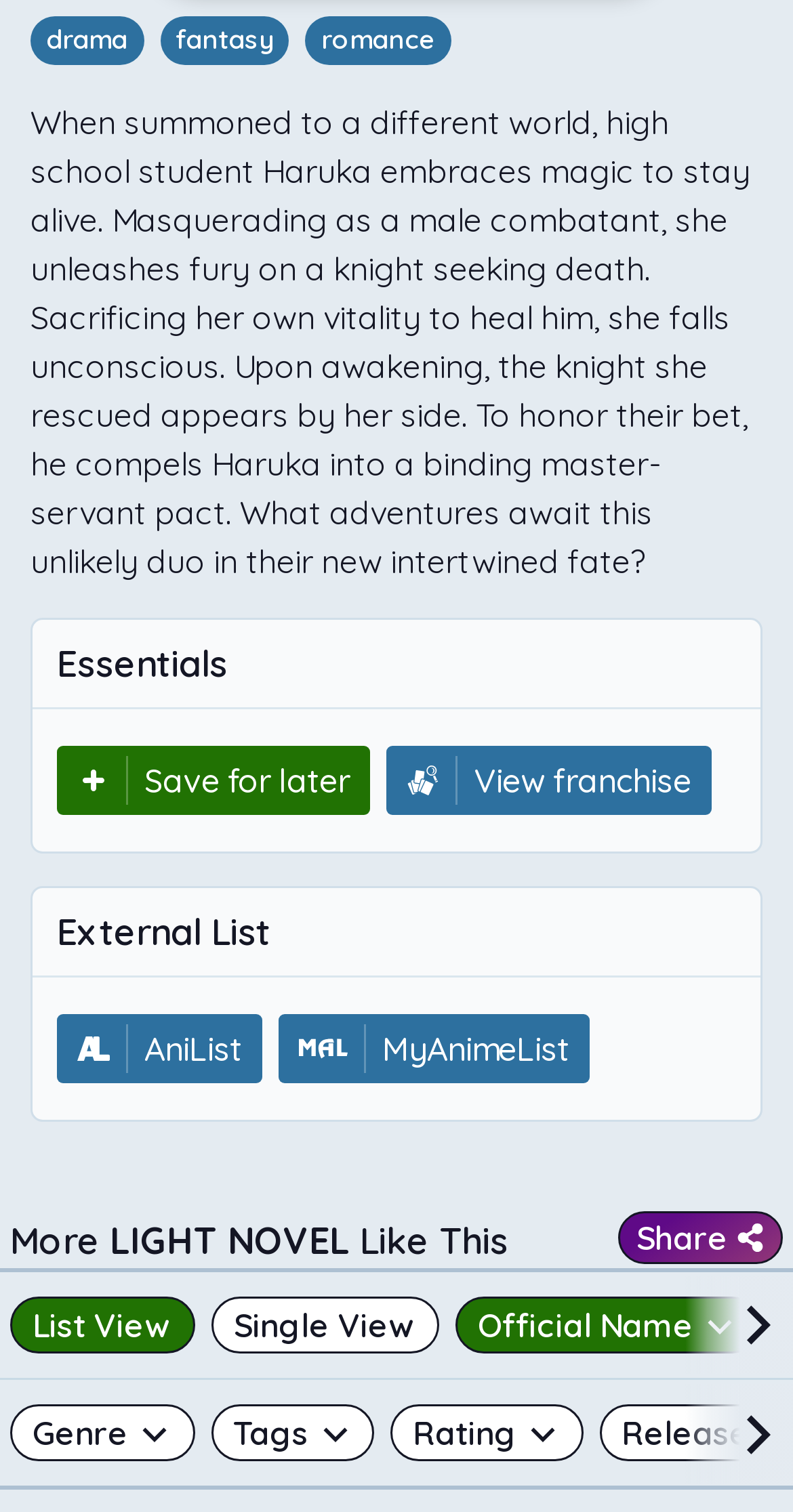Determine the bounding box coordinates for the element that should be clicked to follow this instruction: "Open AniList manga page". The coordinates should be given as four float numbers between 0 and 1, in the format [left, top, right, bottom].

[0.072, 0.67, 0.331, 0.716]